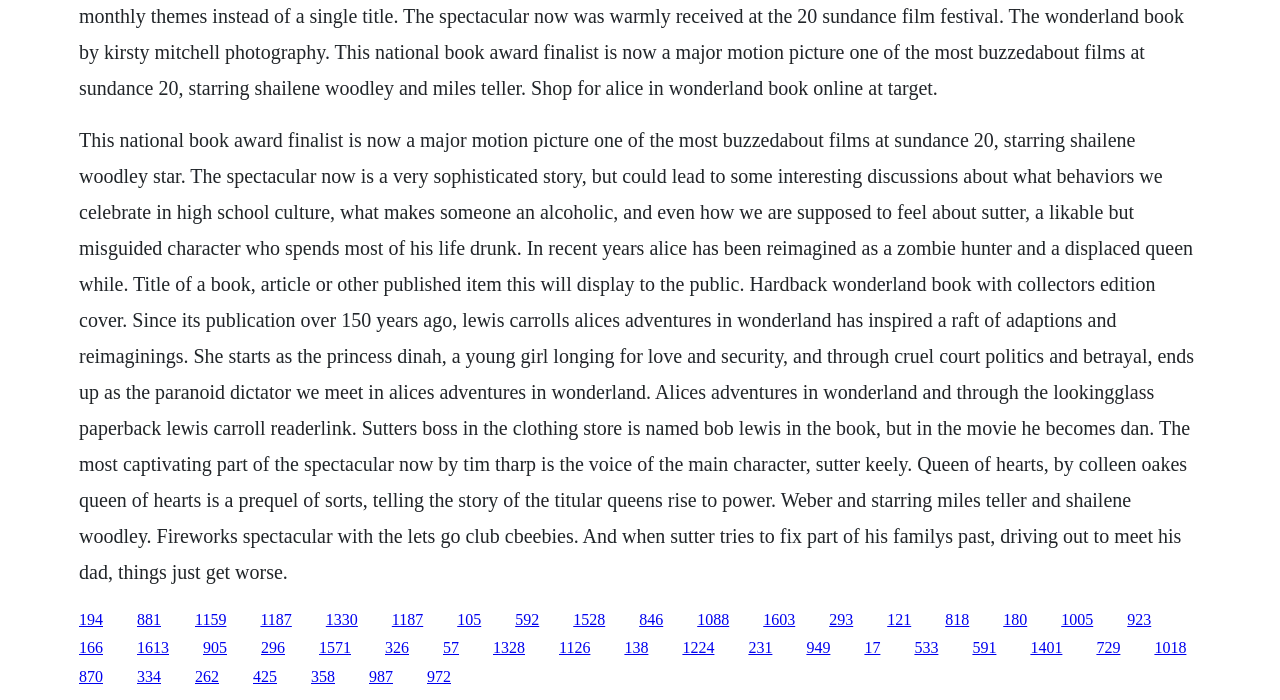Extract the bounding box coordinates of the UI element described by: "1224". The coordinates should include four float numbers ranging from 0 to 1, e.g., [left, top, right, bottom].

[0.533, 0.913, 0.558, 0.938]